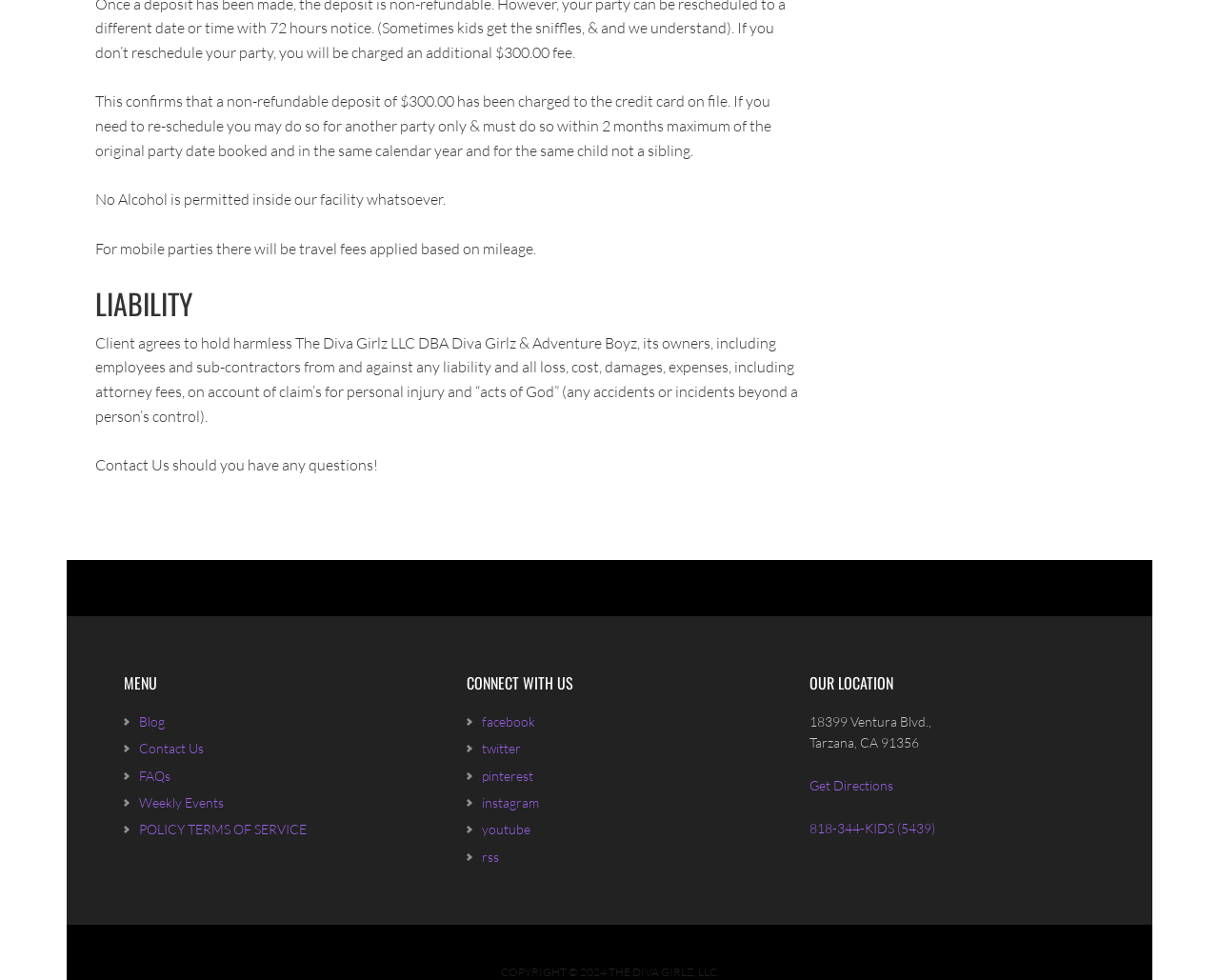Provide a one-word or short-phrase answer to the question:
What is the company's location?

18399 Ventura Blvd., Tarzana, CA 91356